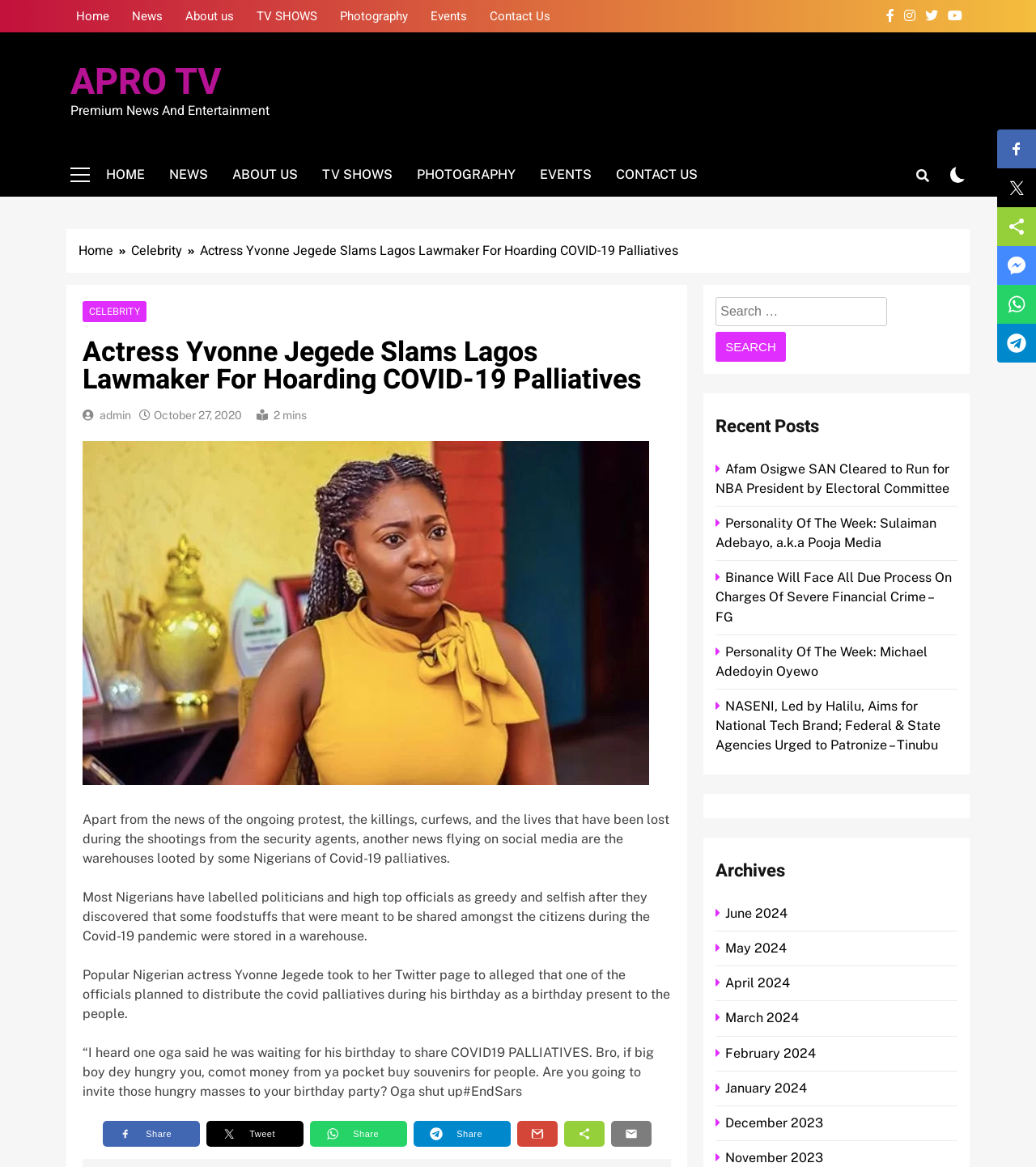Locate the bounding box coordinates of the area you need to click to fulfill this instruction: 'Go to homepage'. The coordinates must be in the form of four float numbers ranging from 0 to 1: [left, top, right, bottom].

None